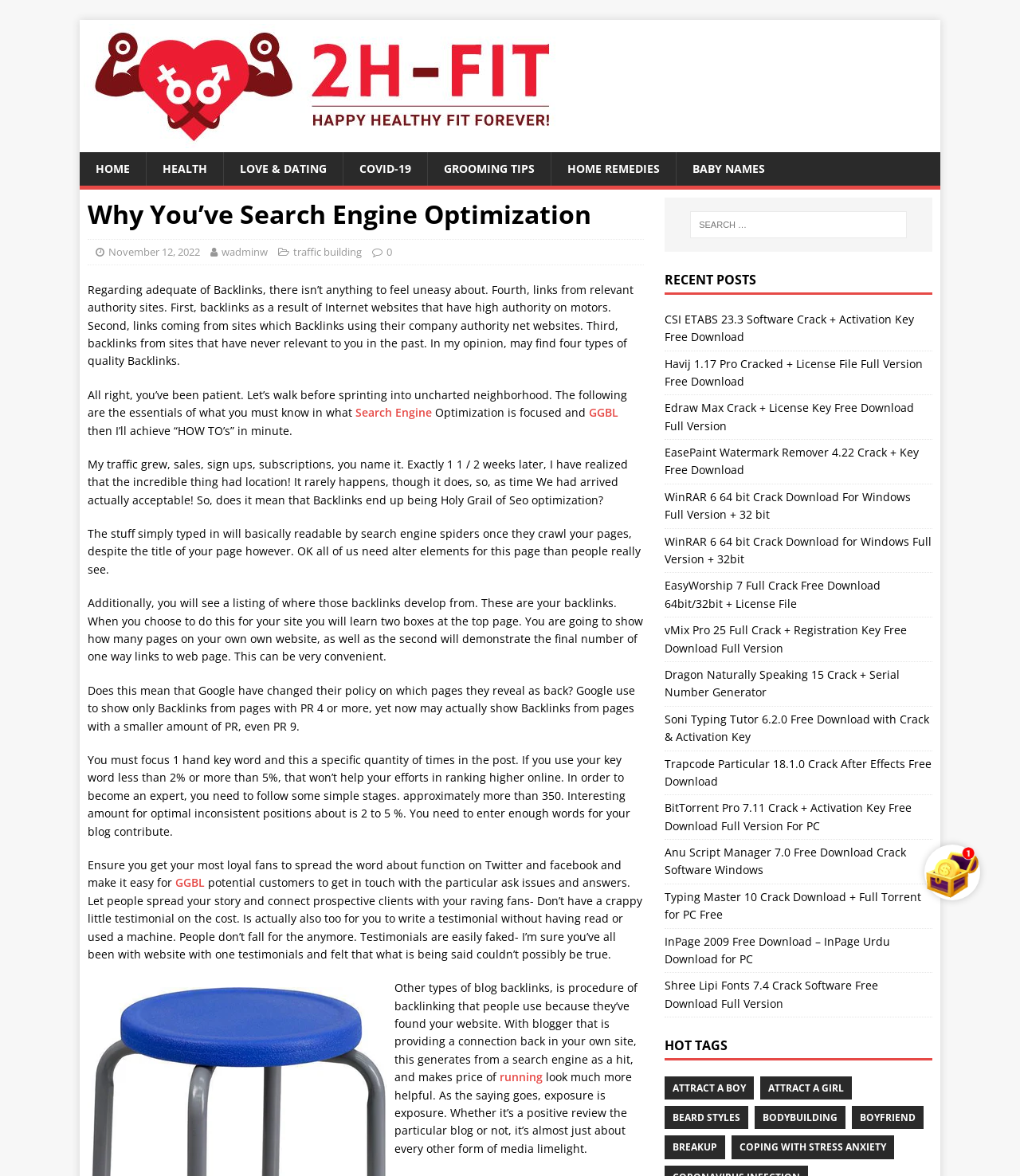Provide the bounding box coordinates for the area that should be clicked to complete the instruction: "Read the recent post about CSI ETABS 23.3 Software Crack".

[0.652, 0.265, 0.896, 0.293]